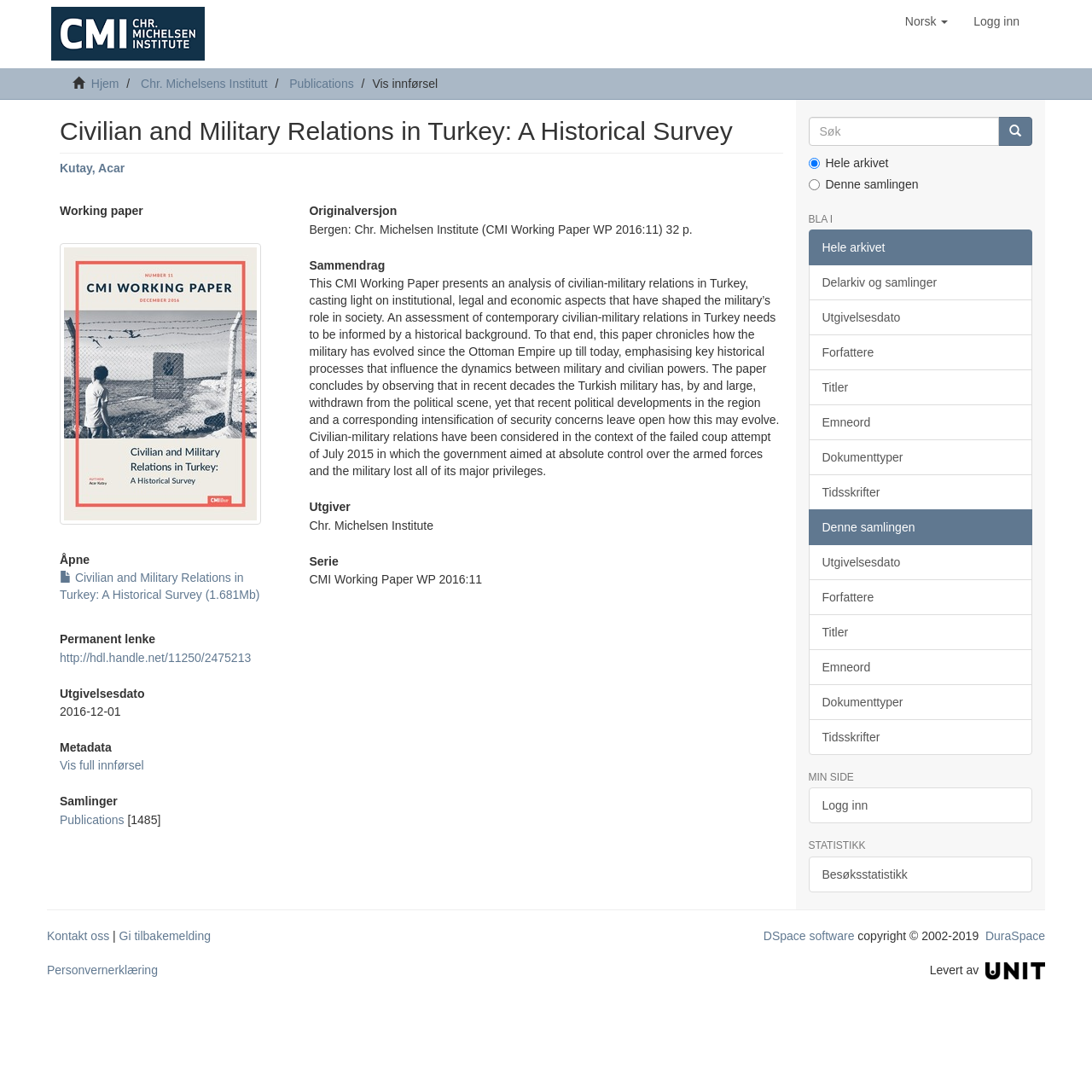What is the type of the research paper?
Examine the image and give a concise answer in one word or a short phrase.

Working paper